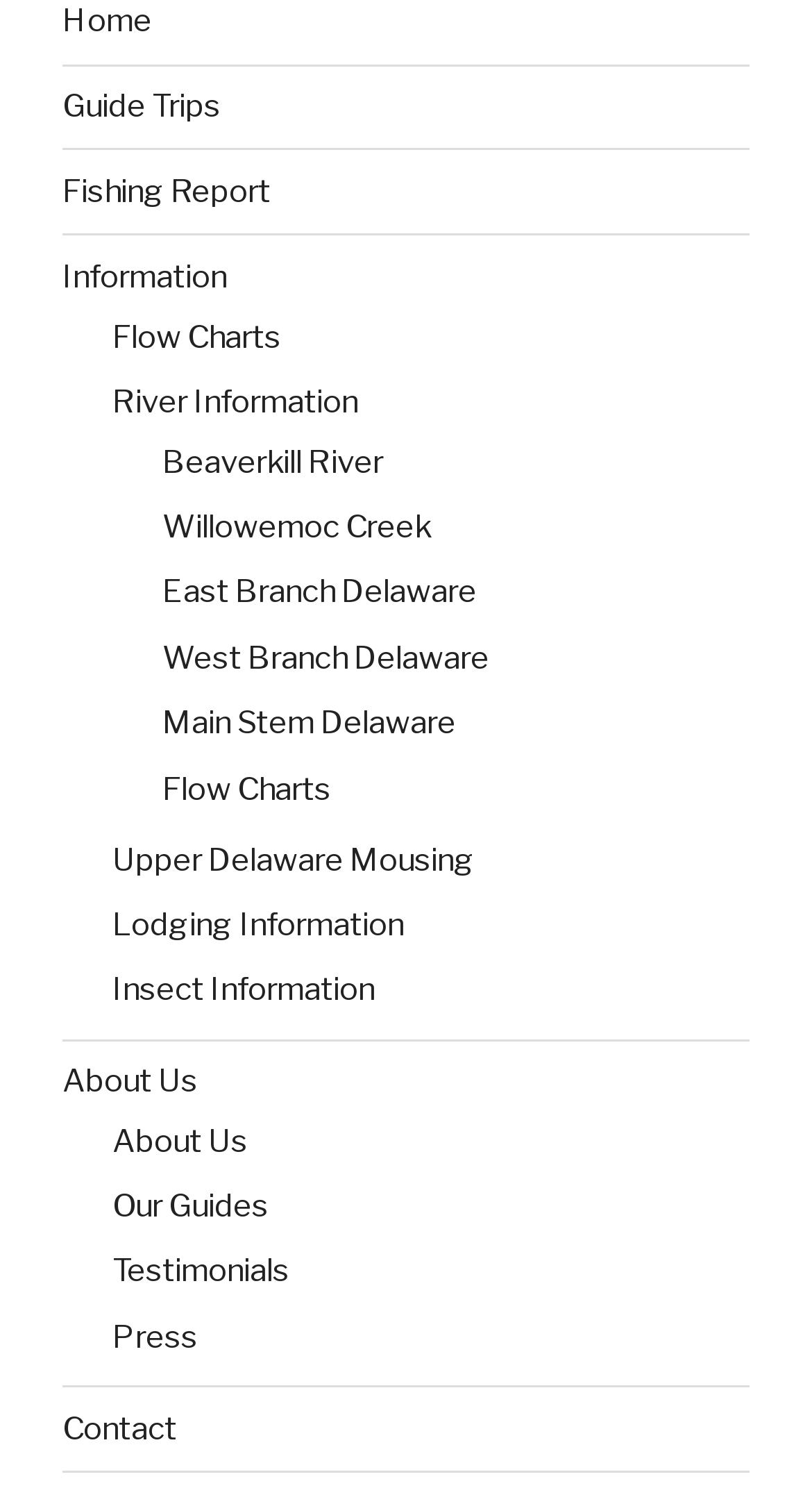Given the webpage screenshot and the description, determine the bounding box coordinates (top-left x, top-left y, bottom-right x, bottom-right y) that define the location of the UI element matching this description: Website Design

None